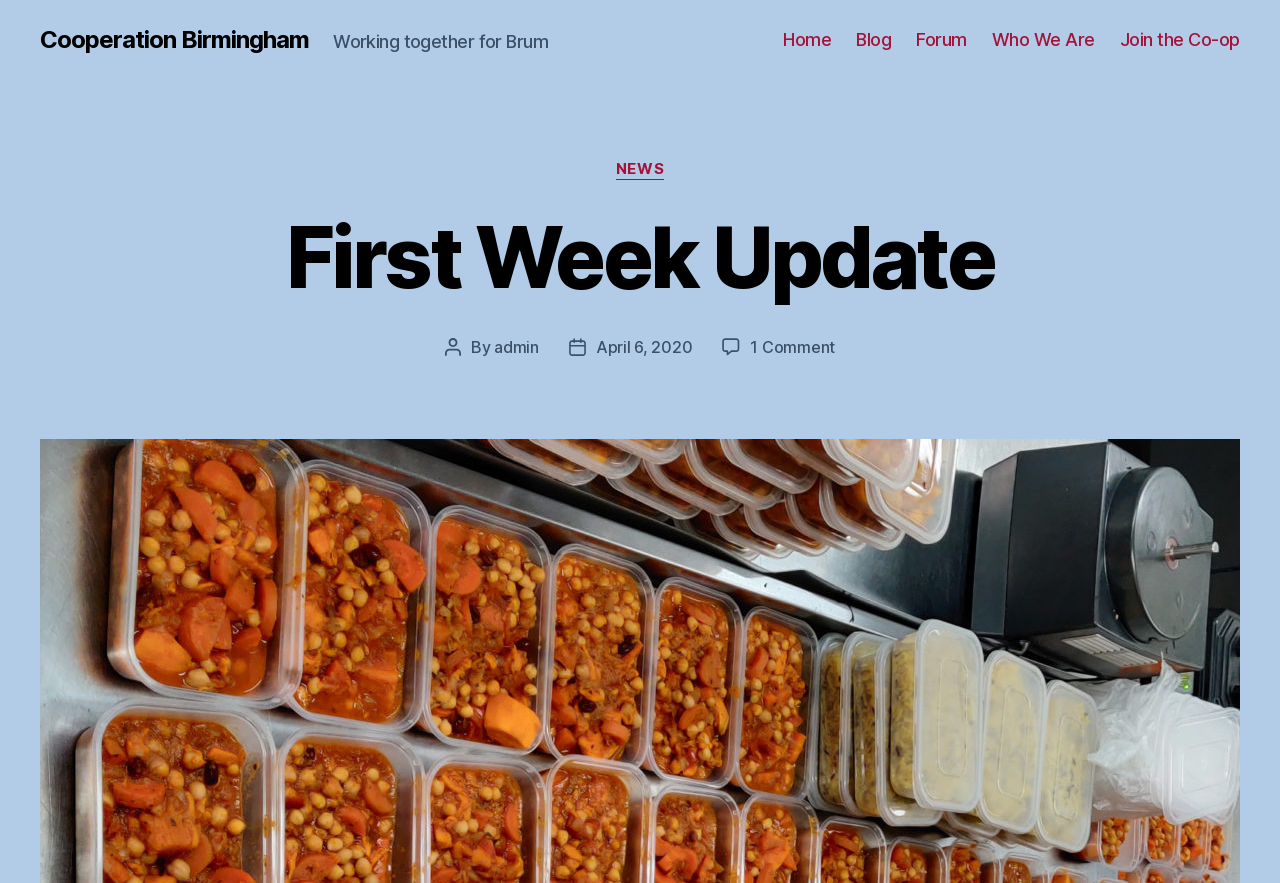Indicate the bounding box coordinates of the element that needs to be clicked to satisfy the following instruction: "join the co-op". The coordinates should be four float numbers between 0 and 1, i.e., [left, top, right, bottom].

[0.875, 0.033, 0.969, 0.058]